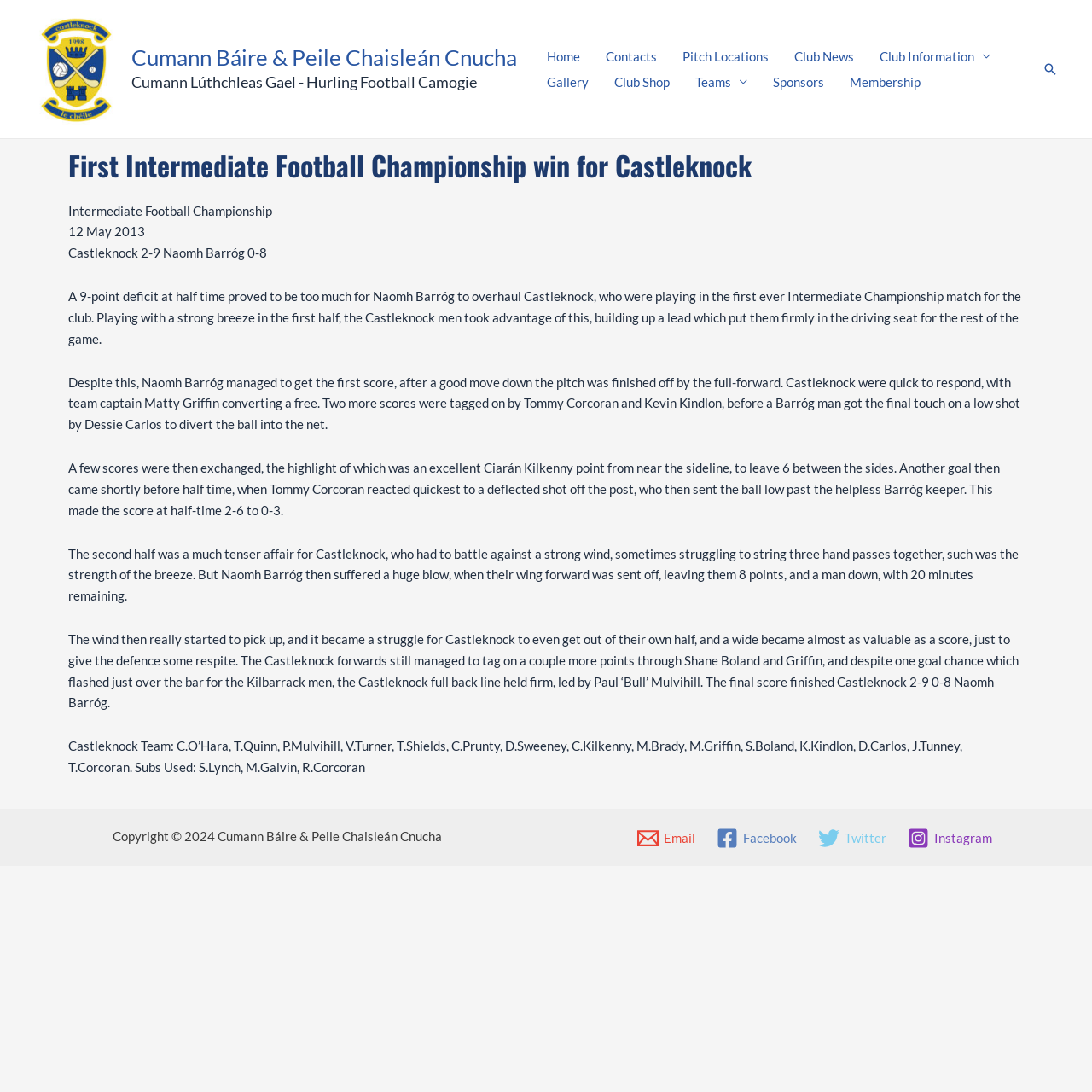Identify the bounding box for the described UI element. Provide the coordinates in (top-left x, top-left y, bottom-right x, bottom-right y) format with values ranging from 0 to 1: Pitch Locations

[0.613, 0.04, 0.716, 0.063]